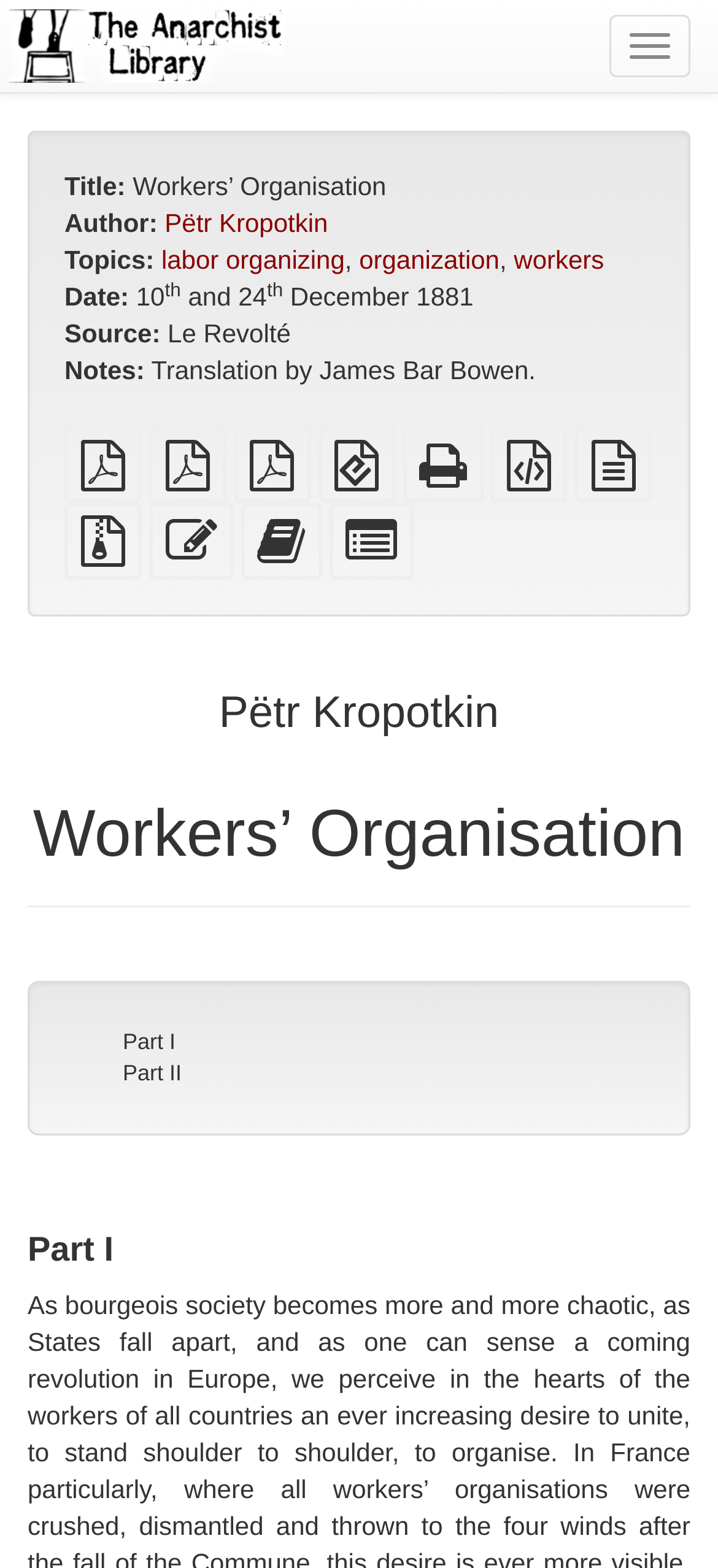Examine the image carefully and respond to the question with a detailed answer: 
What is the author of the text?

I found the answer by looking at the 'Author:' section on the webpage, which lists 'Pëtr Kropotkin' as the author.